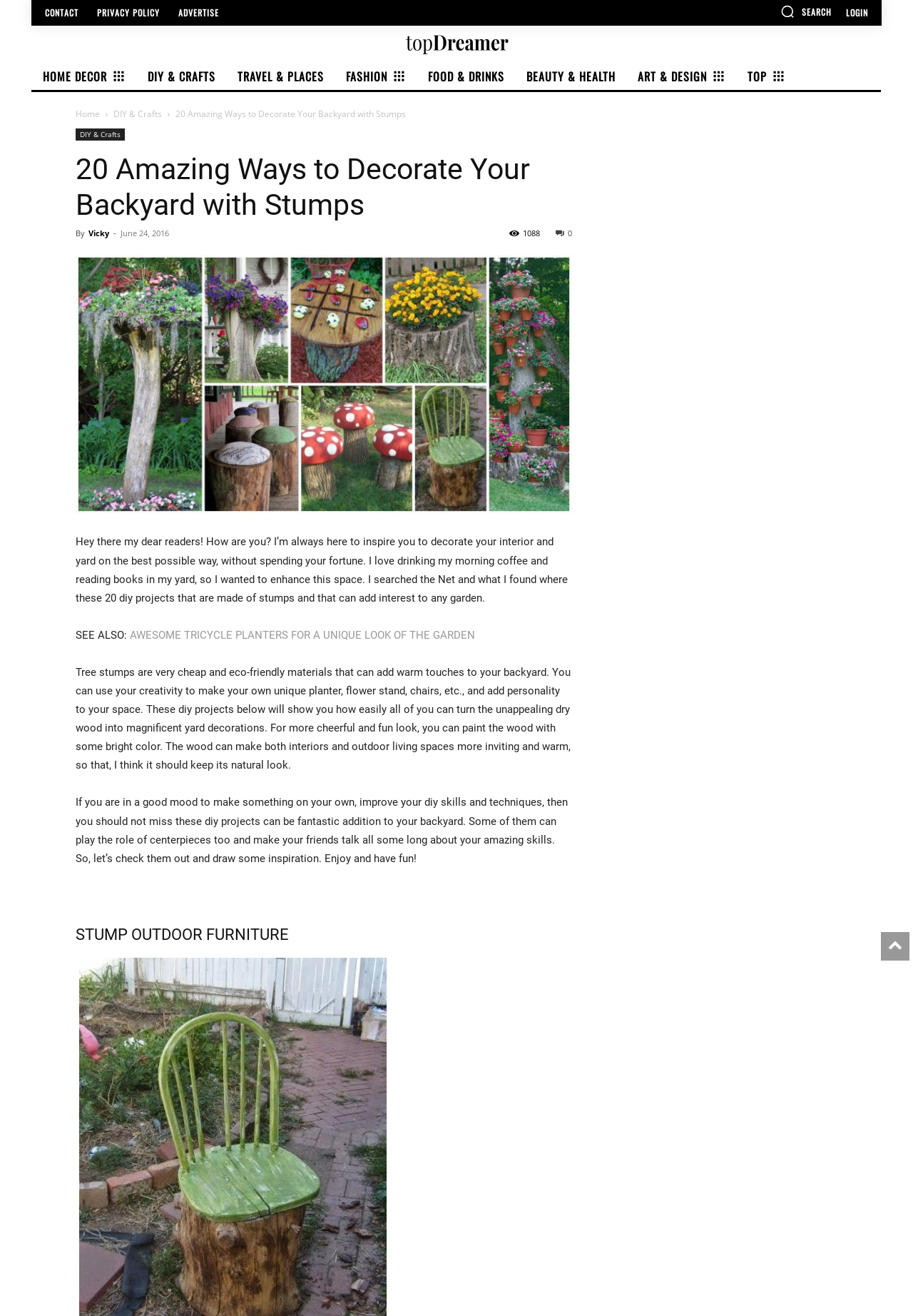Specify the bounding box coordinates of the area that needs to be clicked to achieve the following instruction: "Go to a page with this exact name if it exists".

None